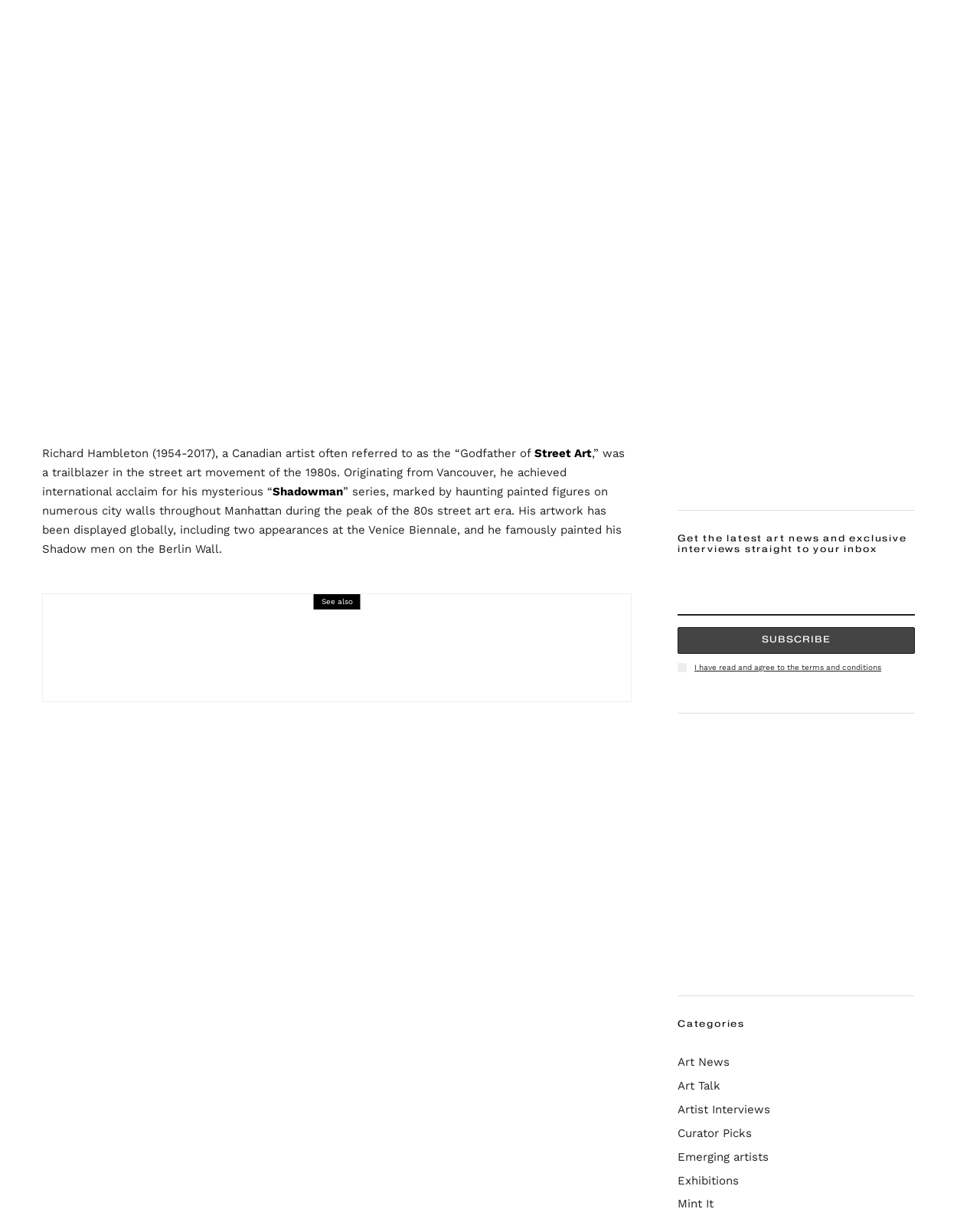Please locate the bounding box coordinates of the region I need to click to follow this instruction: "View the 'Exhibitions' page".

[0.153, 0.513, 0.202, 0.523]